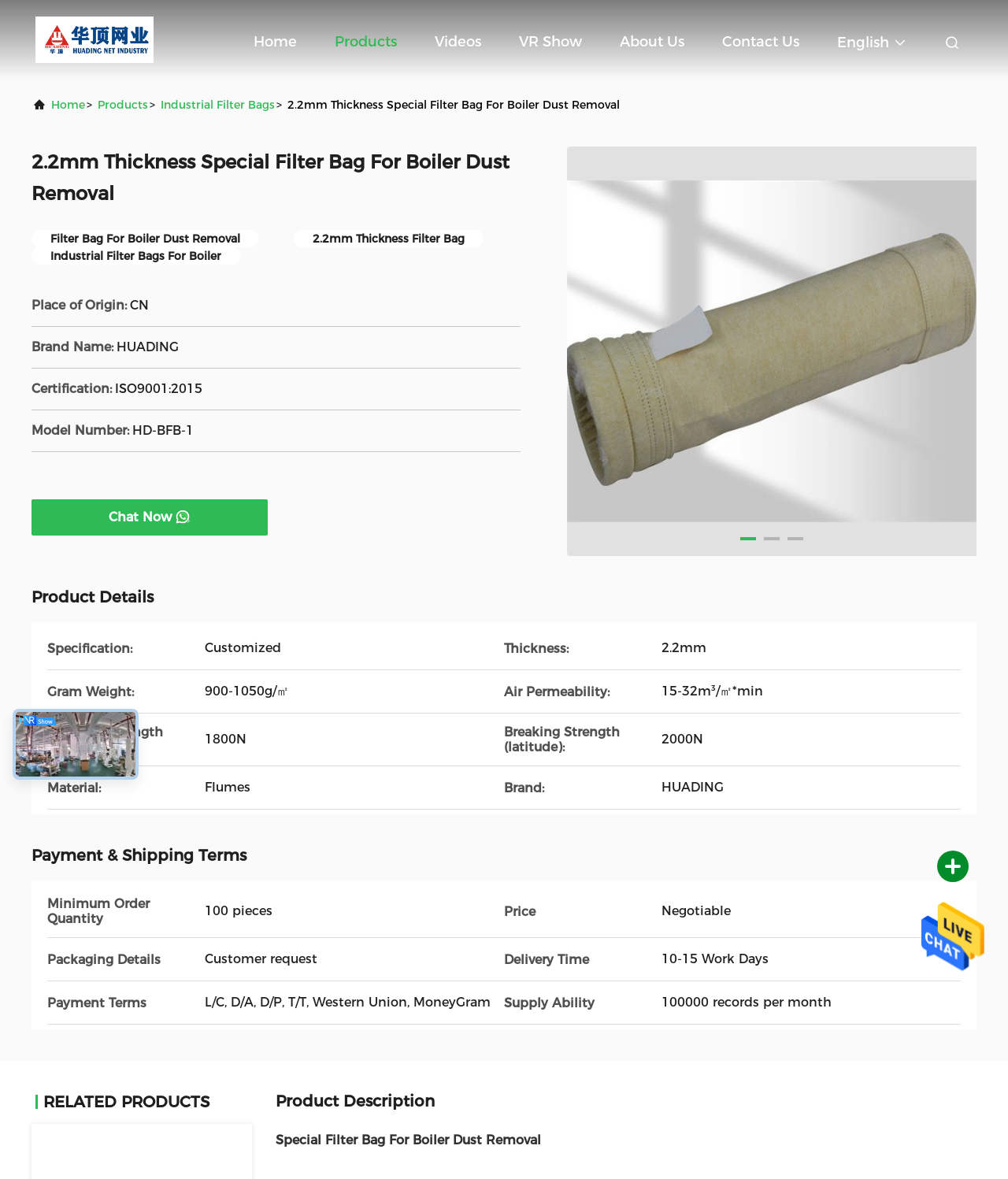Find the bounding box coordinates of the clickable area that will achieve the following instruction: "Chat Now".

[0.108, 0.432, 0.17, 0.445]